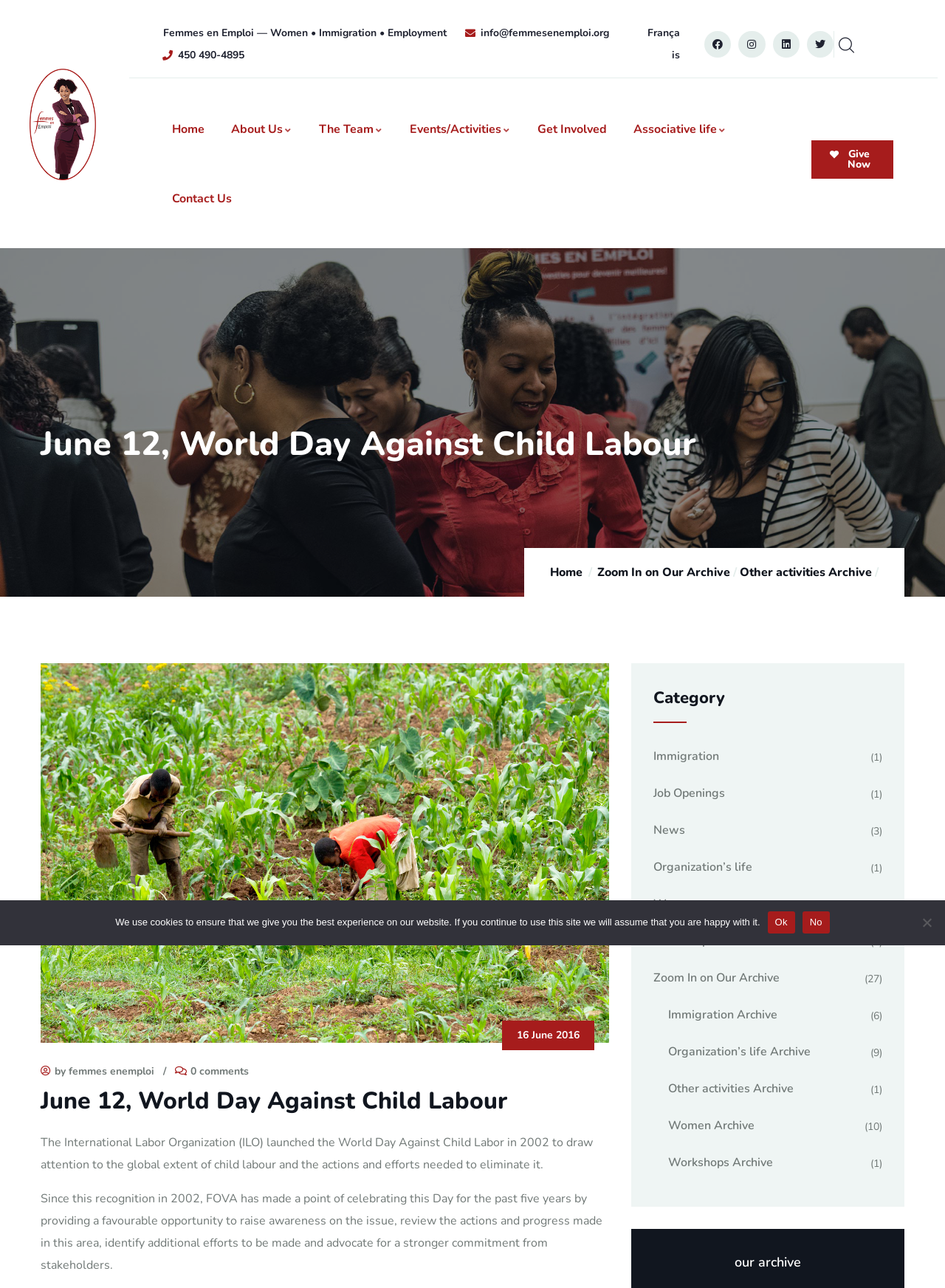Detail the webpage's structure and highlights in your description.

The webpage is dedicated to "Femmes en Emploi" (Women in Employment) and is focused on the World Day Against Child Labour, which is celebrated on June 12. 

At the top left corner, there is a logo of "Femmes en Emploi" with a link to the organization's homepage. Next to the logo, there is a heading that reads "Femmes en Emploi — Women • Immigration • Employment". Below this heading, there are several links to contact information, including an email address, phone number, and social media profiles.

The main navigation menu is located below the contact information, with links to "Home", "About Us", "The Team", "Events/Activities", "Get Involved", "Associative life", and "Contact Us". 

On the right side of the page, there is a call-to-action button "Give Now". 

The main content of the page is divided into two sections. The first section has a heading "June 12, World Day Against Child Labour" and features an image related to the topic. Below the image, there is a paragraph of text that explains the purpose of the World Day Against Child Labour, which was launched by the International Labor Organization (ILO) in 2002. 

The second section is a blog post that discusses the efforts made by "Femmes en Emploi" to raise awareness about child labour and eliminate it. The post is dated June 16, 2016, and has a comment section at the bottom.

On the right side of the page, there is a sidebar with a heading "Category" and several links to categories such as "Immigration", "Job Openings", "News", "Organization’s life", "Women", and "Workshops". Each category has a number in parentheses indicating the number of posts in that category. 

At the bottom of the page, there is a cookie notice dialog box that informs users about the use of cookies on the website.